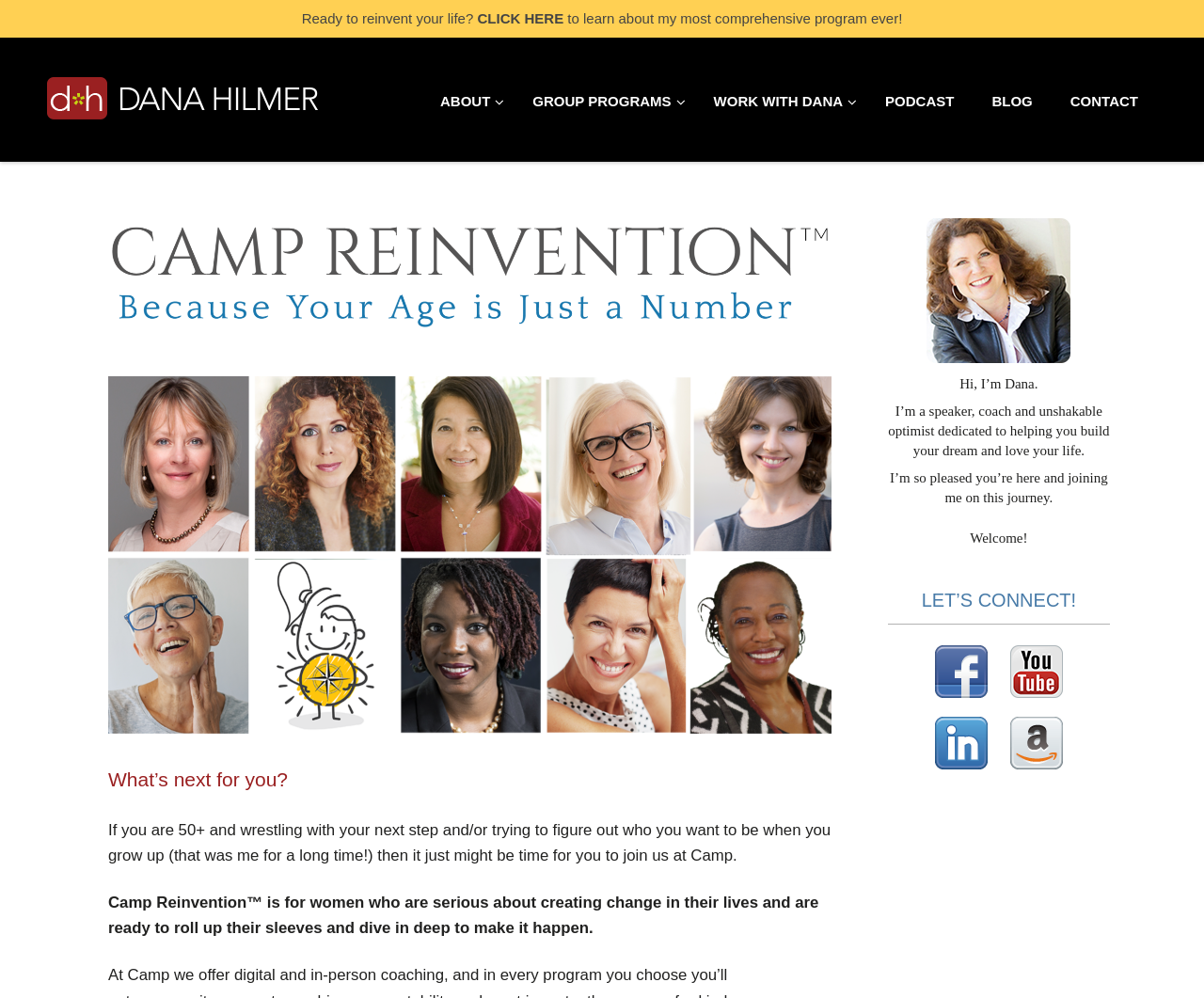Determine the bounding box coordinates of the clickable area required to perform the following instruction: "Click to learn about Camp Reinvention". The coordinates should be represented as four float numbers between 0 and 1: [left, top, right, bottom].

[0.396, 0.01, 0.468, 0.026]